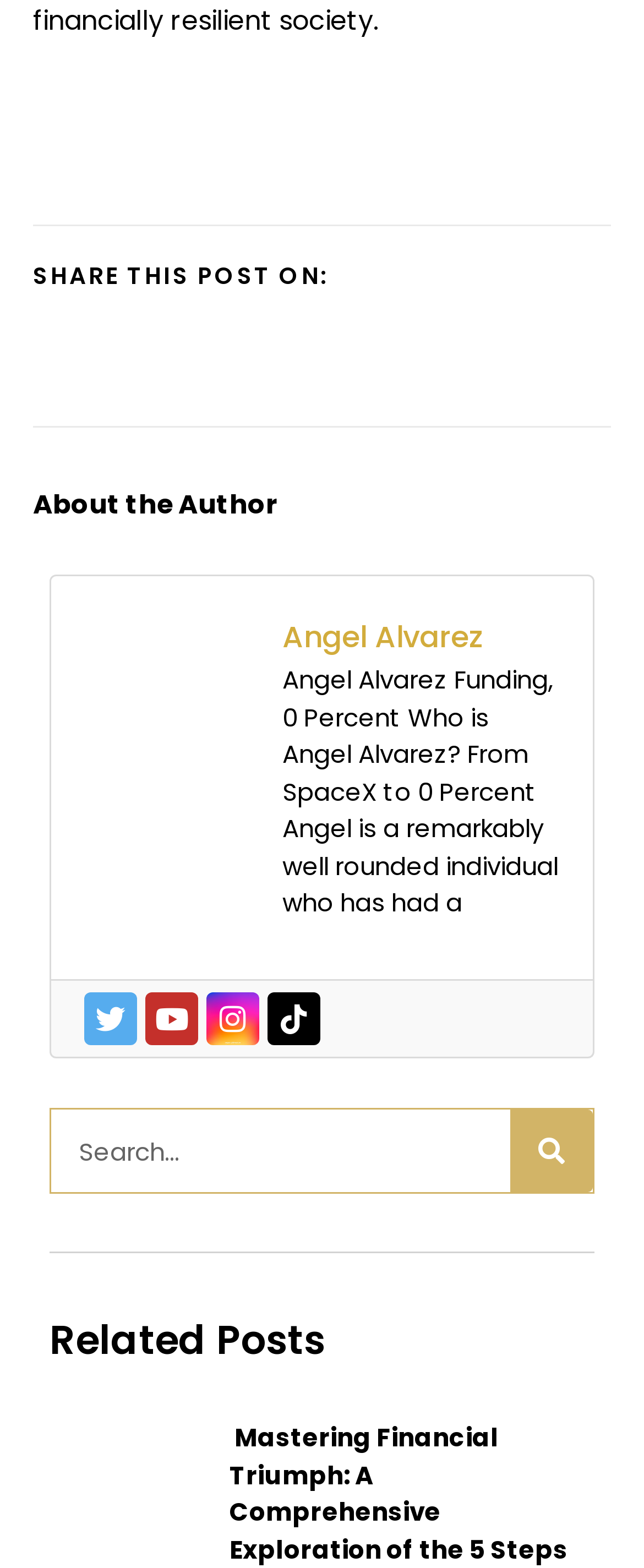Identify the coordinates of the bounding box for the element described below: "Search". Return the coordinates as four float numbers between 0 and 1: [left, top, right, bottom].

[0.792, 0.708, 0.921, 0.761]